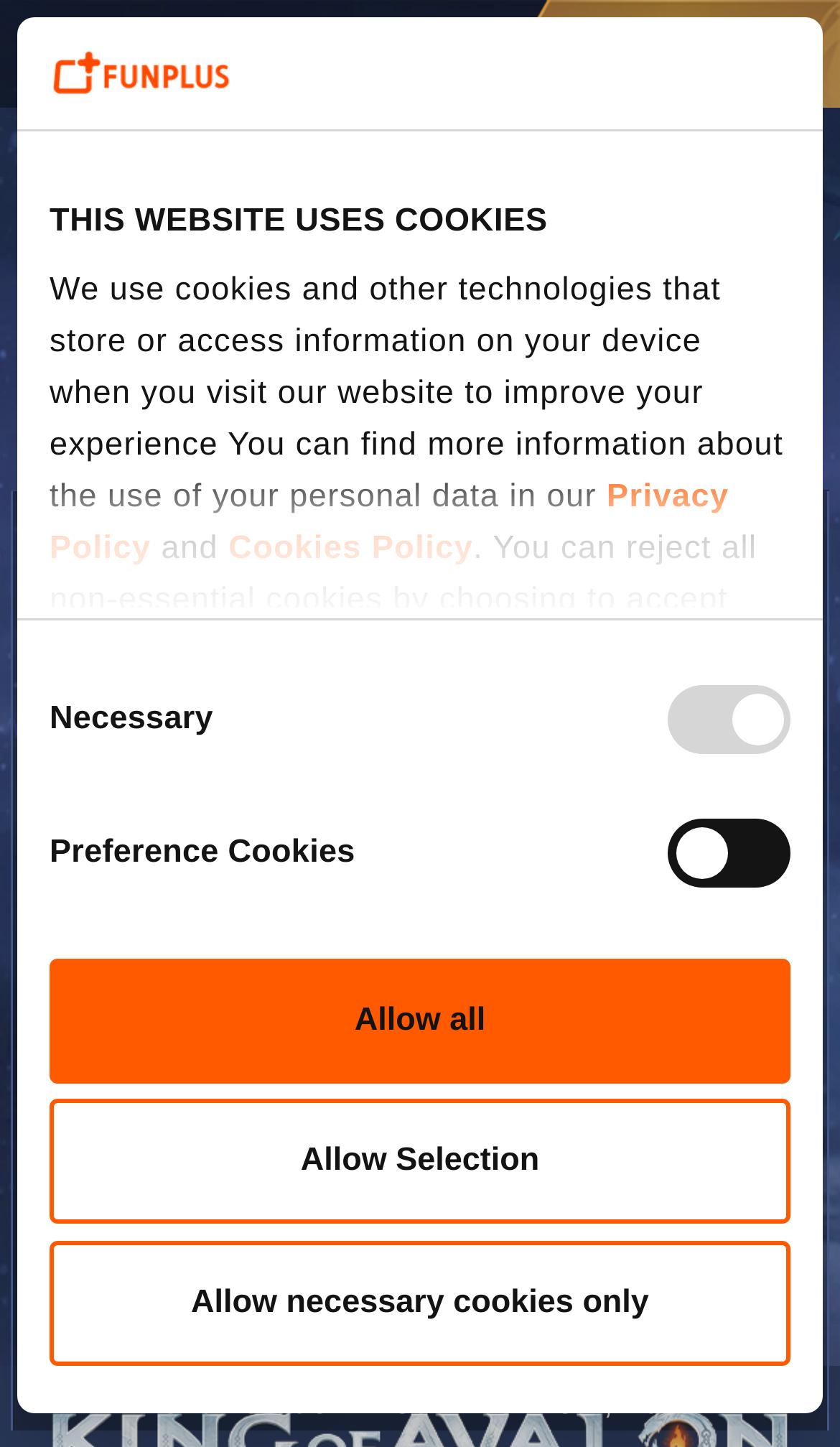Locate the bounding box of the UI element based on this description: "Allow Selection". Provide four float numbers between 0 and 1 as [left, top, right, bottom].

[0.059, 0.759, 0.941, 0.846]